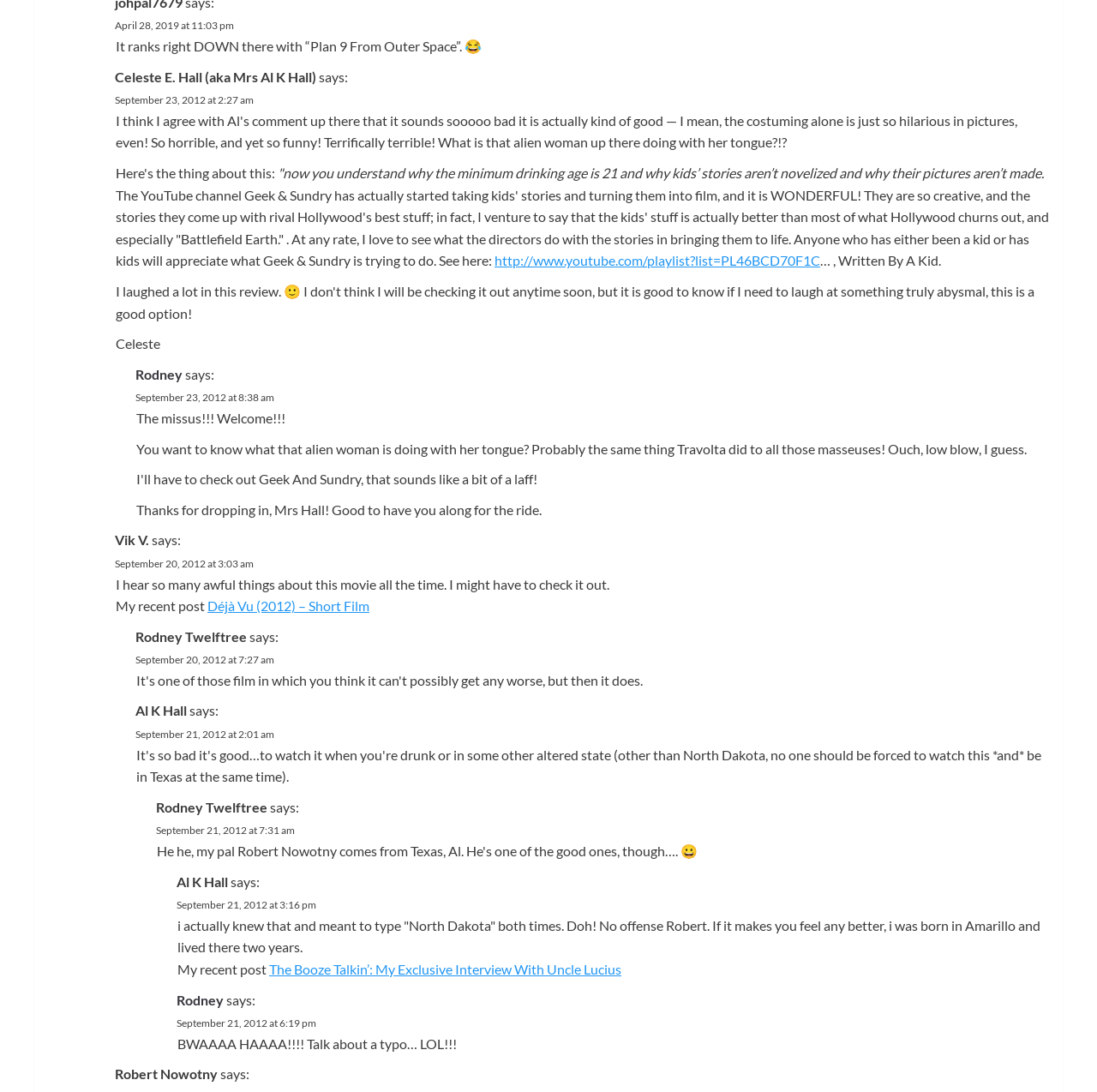Pinpoint the bounding box coordinates of the clickable area necessary to execute the following instruction: "Check the post from Rodney". The coordinates should be given as four float numbers between 0 and 1, namely [left, top, right, bottom].

[0.123, 0.335, 0.166, 0.35]